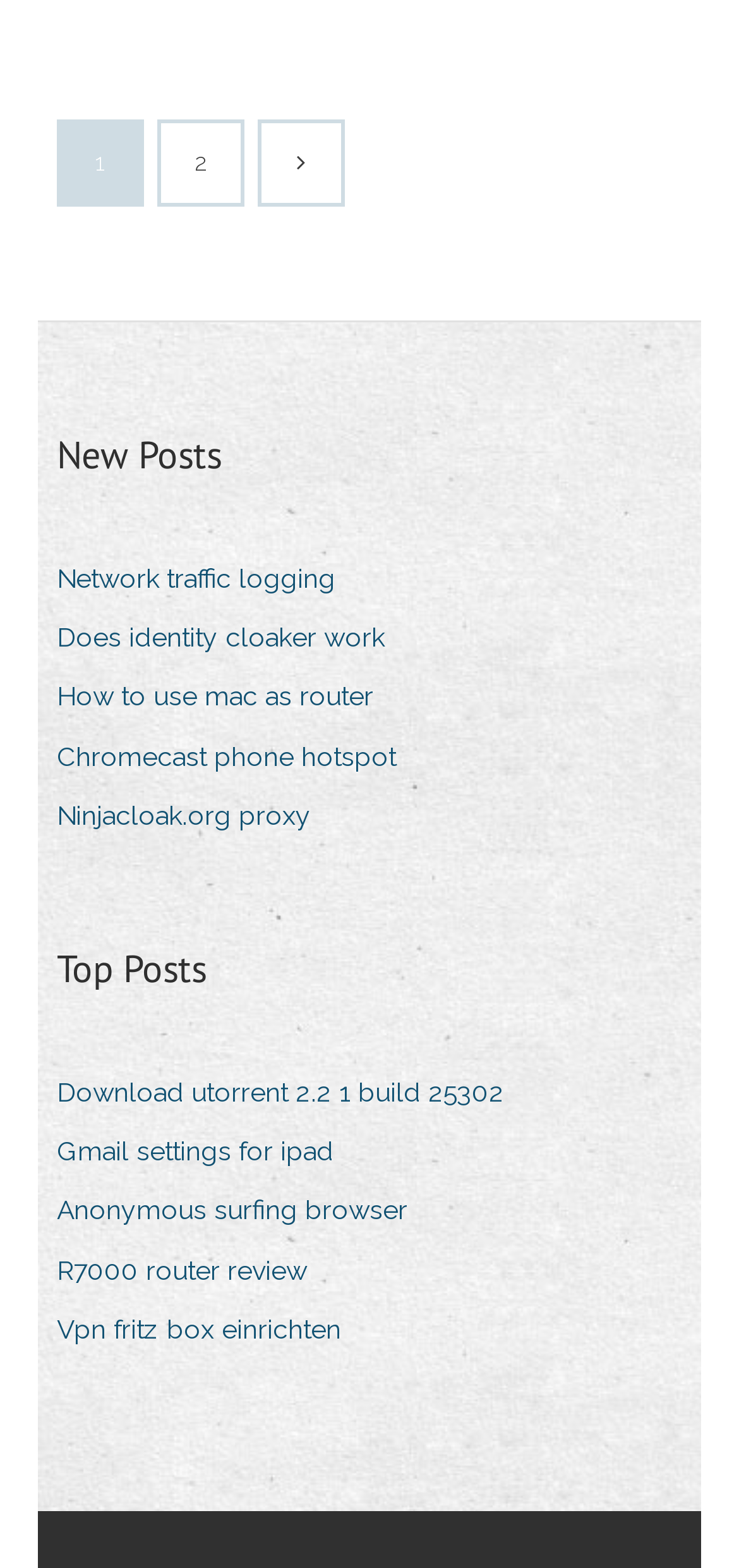Locate the bounding box of the UI element defined by this description: "Ninjacloak.org proxy". The coordinates should be given as four float numbers between 0 and 1, formatted as [left, top, right, bottom].

[0.077, 0.504, 0.459, 0.537]